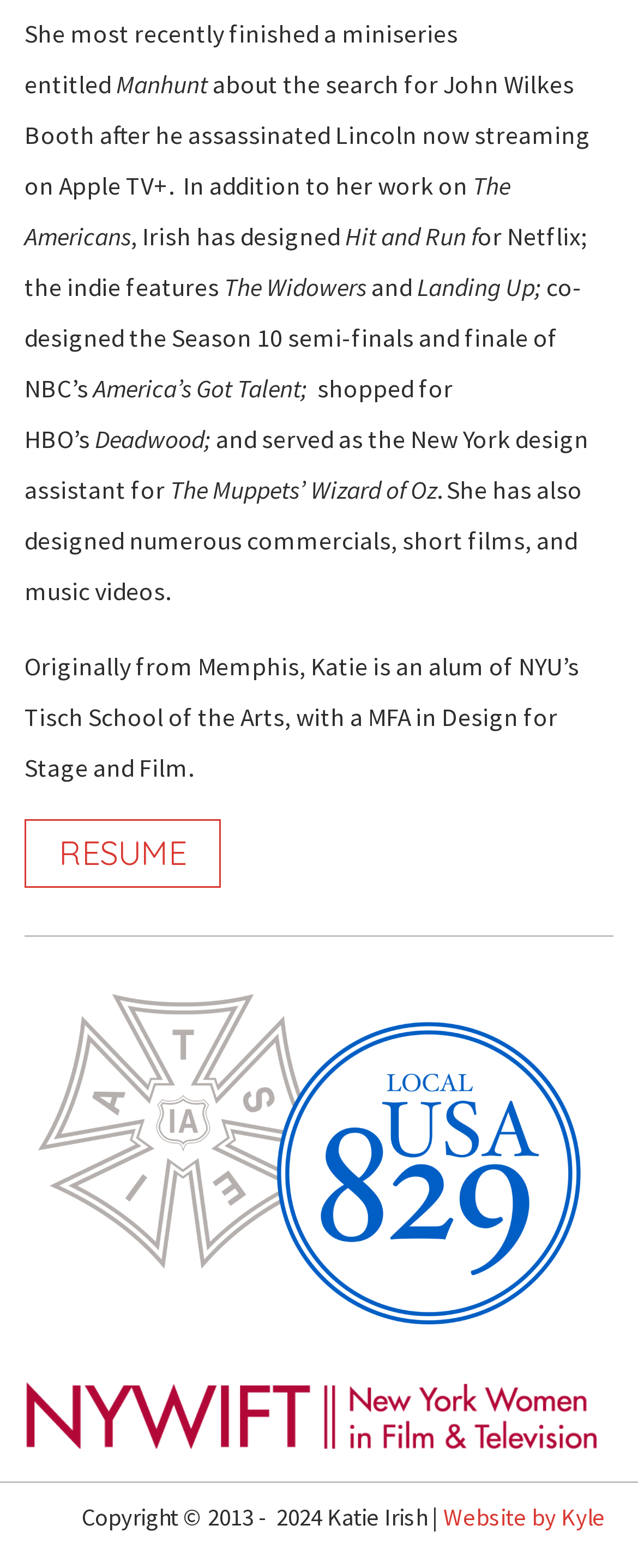Answer the following query concisely with a single word or phrase:
Where is Katie Irish from originally?

Memphis